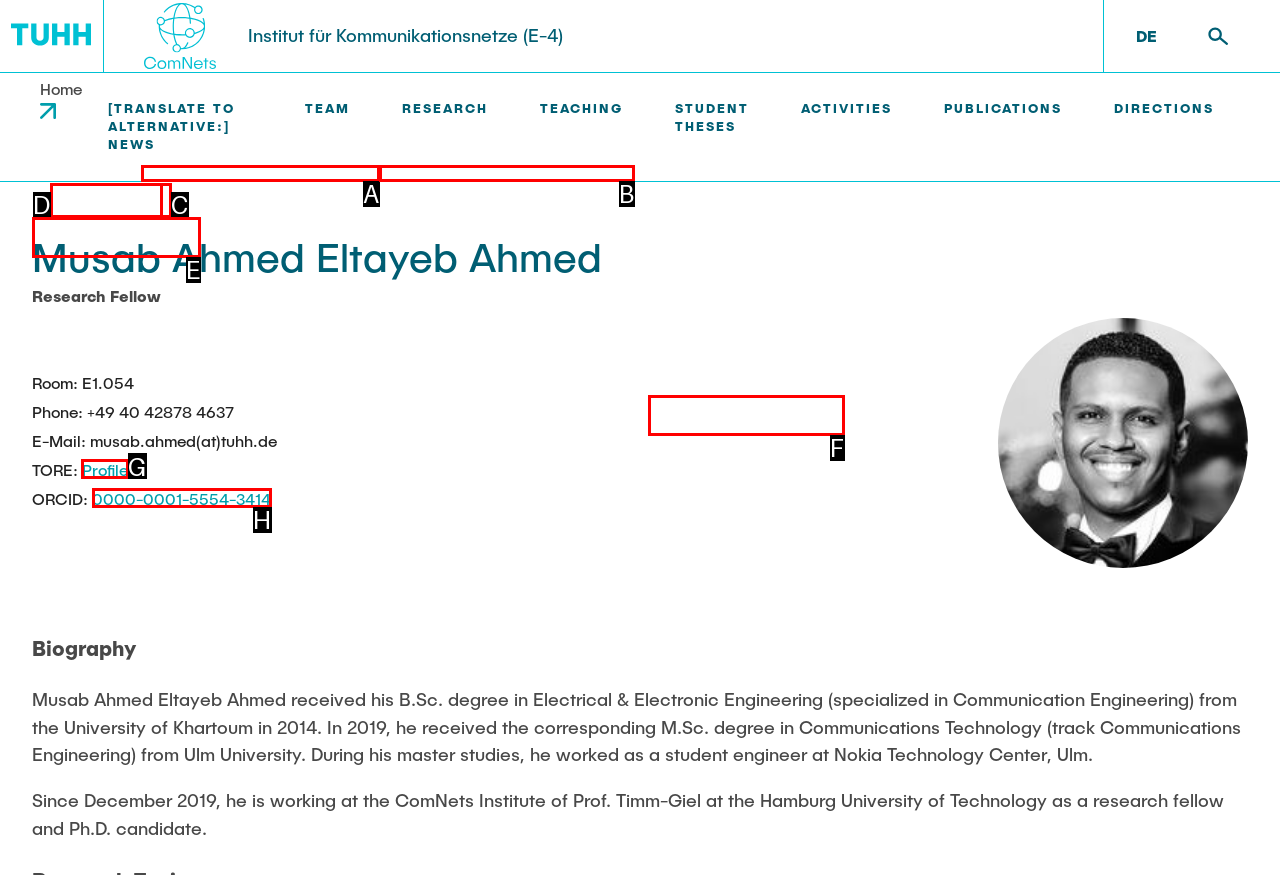Choose the UI element to click on to achieve this task: View the profile of Musab Ahmed Eltayeb Ahmed. Reply with the letter representing the selected element.

G